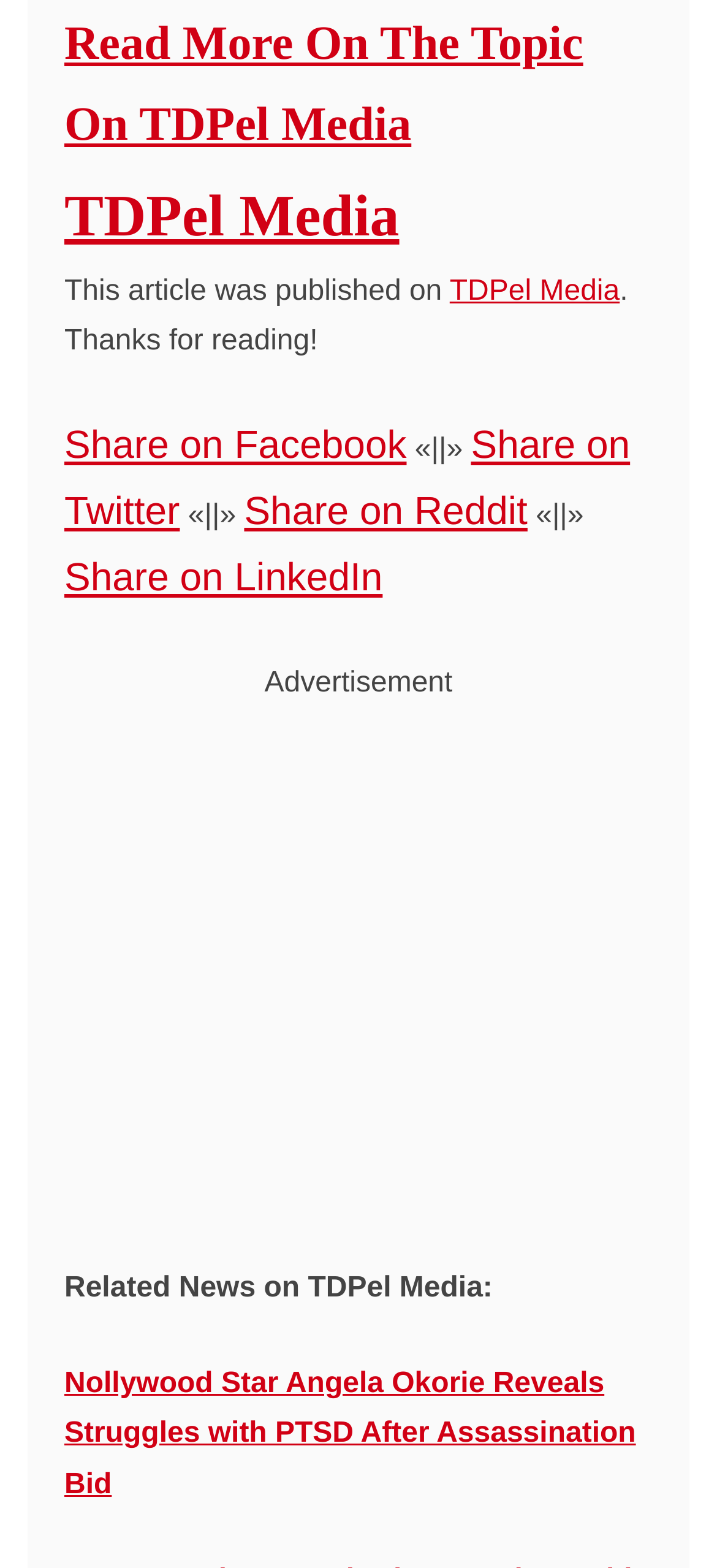Pinpoint the bounding box coordinates of the clickable area needed to execute the instruction: "Visit TDPel Media". The coordinates should be specified as four float numbers between 0 and 1, i.e., [left, top, right, bottom].

[0.09, 0.116, 0.557, 0.158]